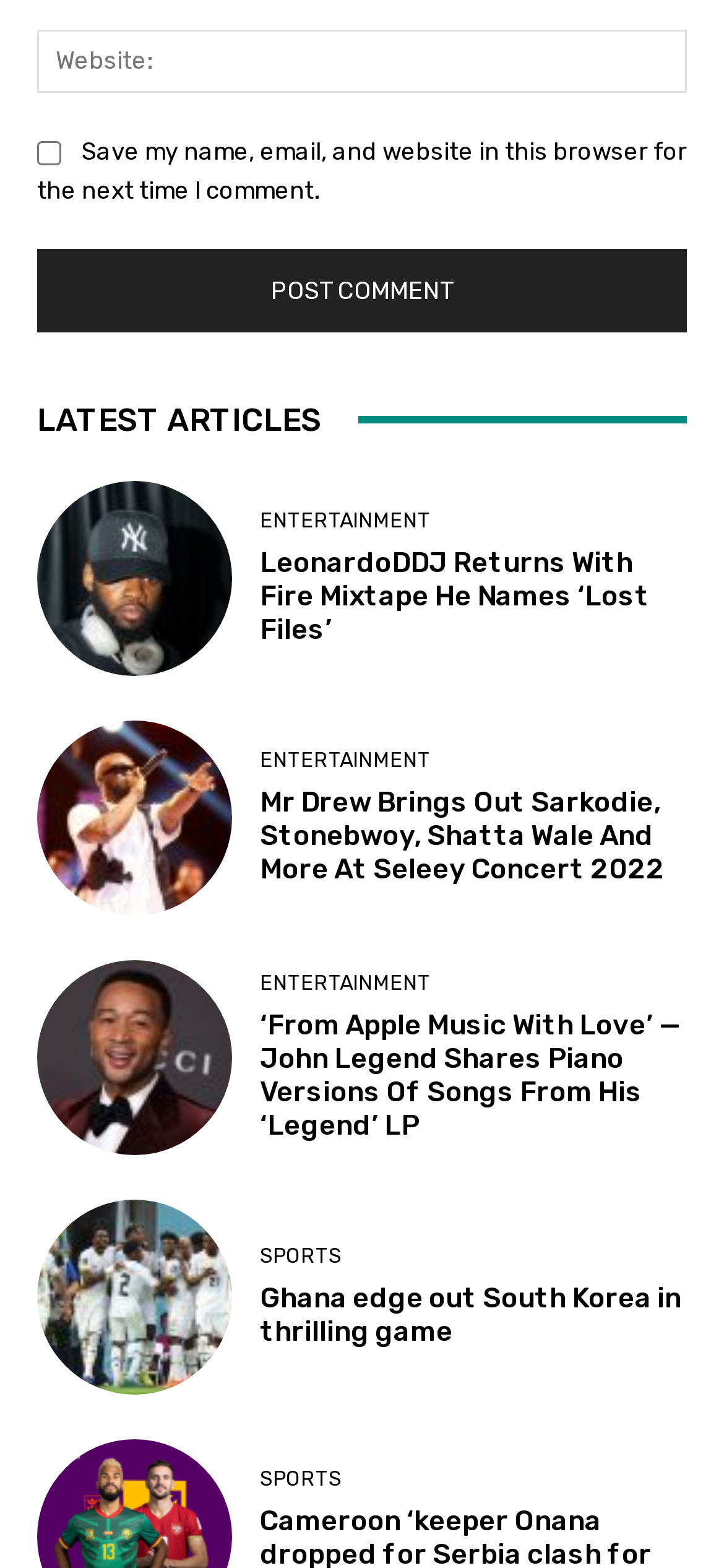Please specify the bounding box coordinates of the clickable region to carry out the following instruction: "Read the latest article 'LeonardoDDJ Returns With Fire Mixtape He Names ‘Lost Files’'". The coordinates should be four float numbers between 0 and 1, in the format [left, top, right, bottom].

[0.051, 0.307, 0.321, 0.431]